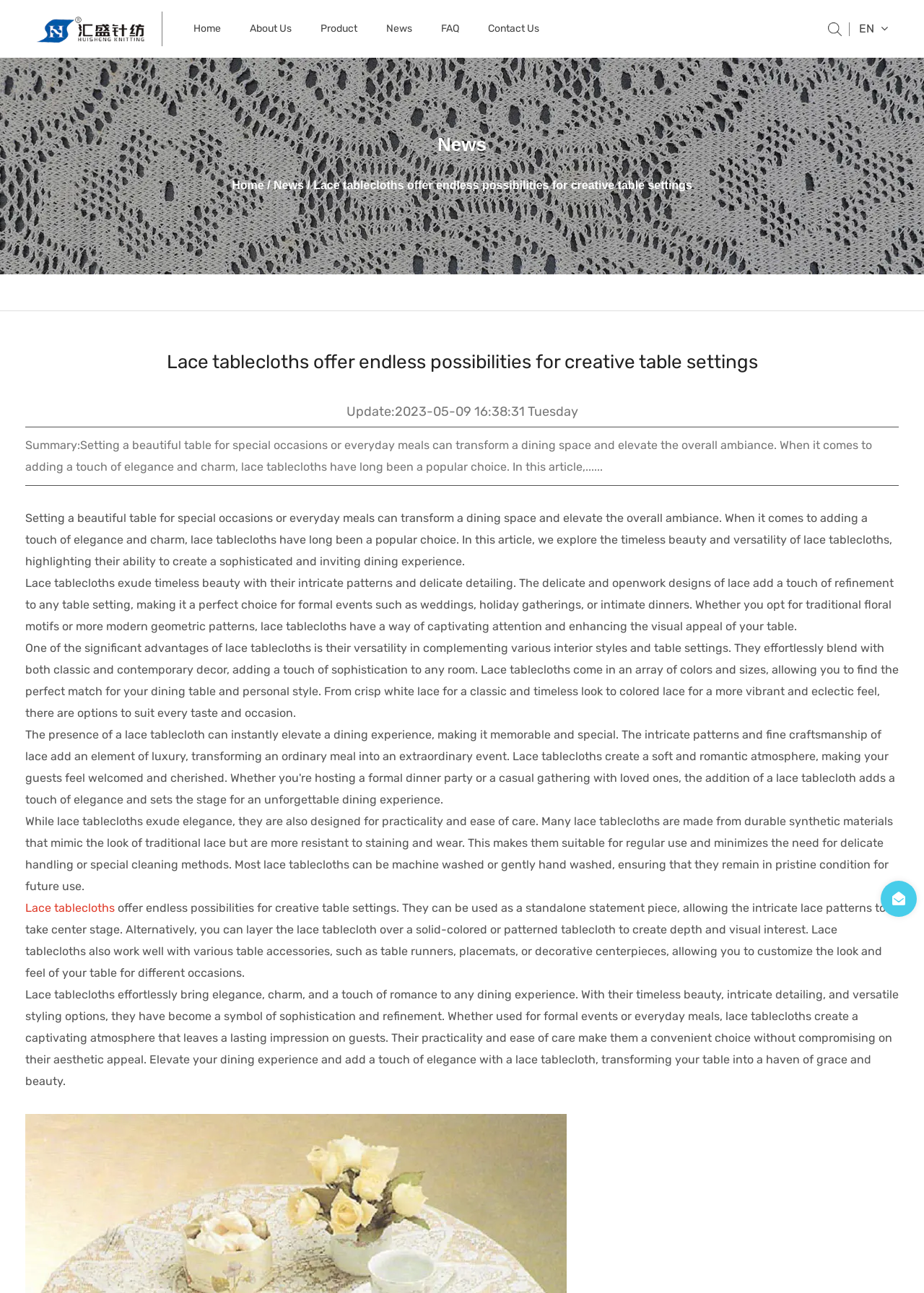What type of fabric is discussed in the article?
Please provide a comprehensive answer based on the visual information in the image.

The article discusses the beauty and versatility of lace tablecloths, highlighting their ability to create a sophisticated and inviting dining experience. The text mentions 'lace tablecloths' multiple times, indicating that lace is the primary fabric being discussed.